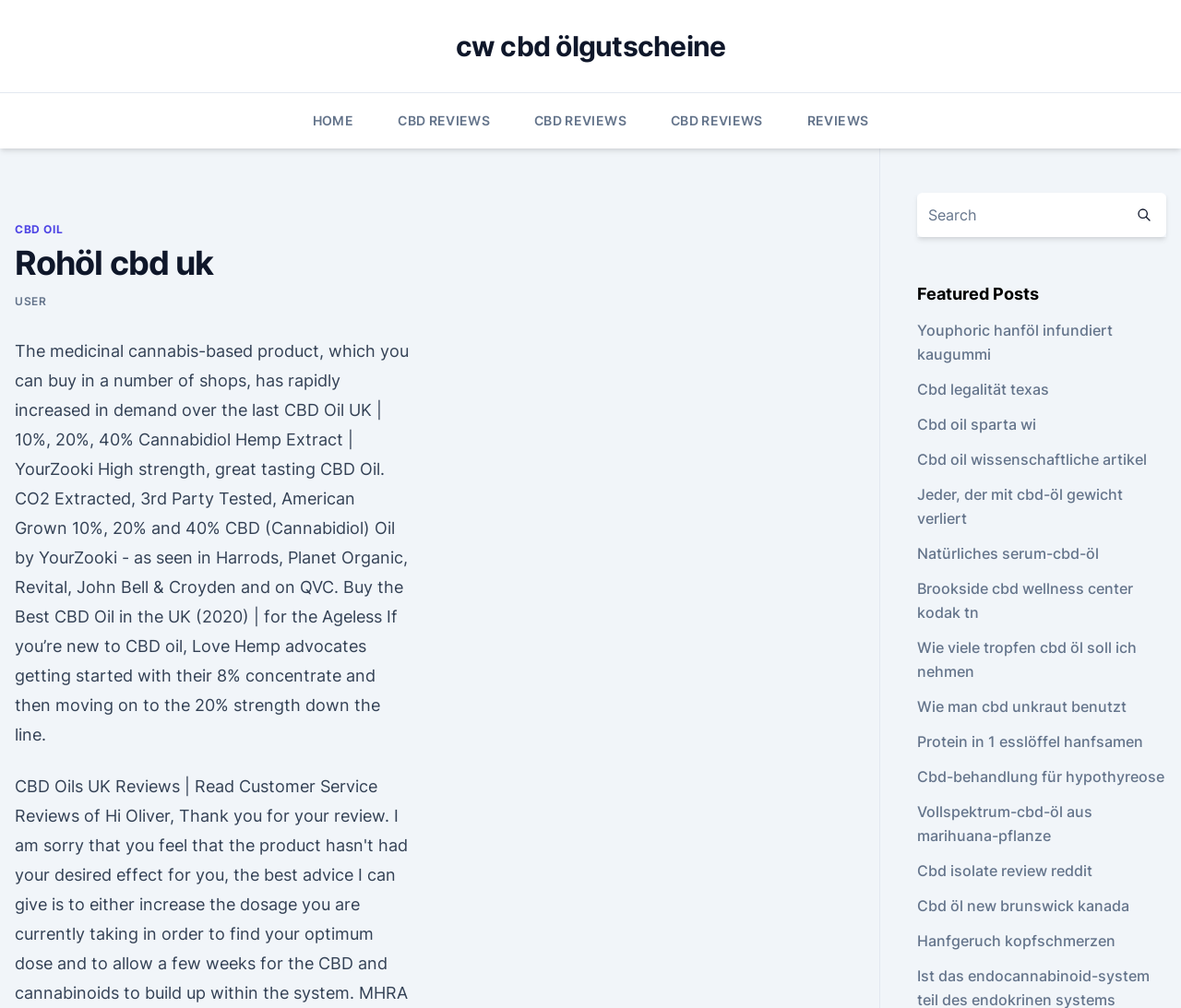Answer with a single word or phrase: 
What is the main topic of this webpage?

CBD oil